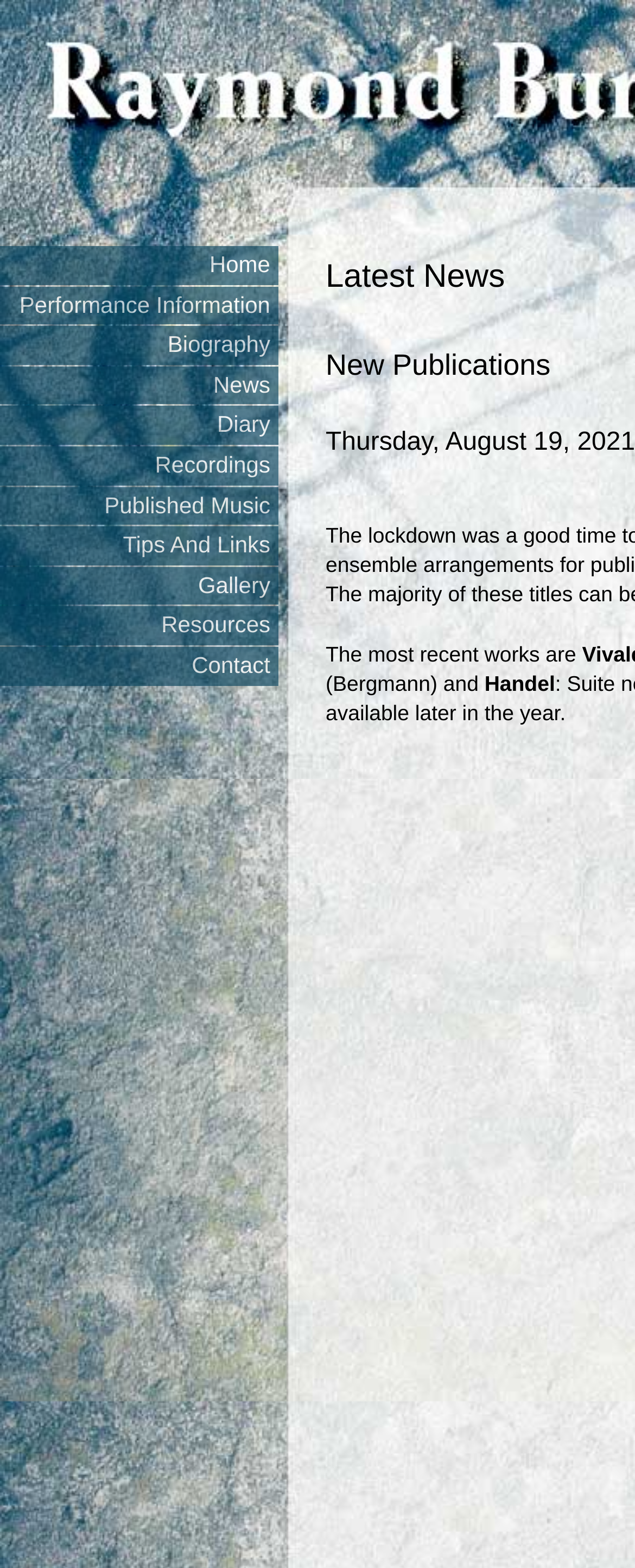What is the topic of the recent works?
From the details in the image, answer the question comprehensively.

I found a StaticText element with the text 'Handel' which is located below the text 'The most recent works are', suggesting that Handel is the topic of the recent works.